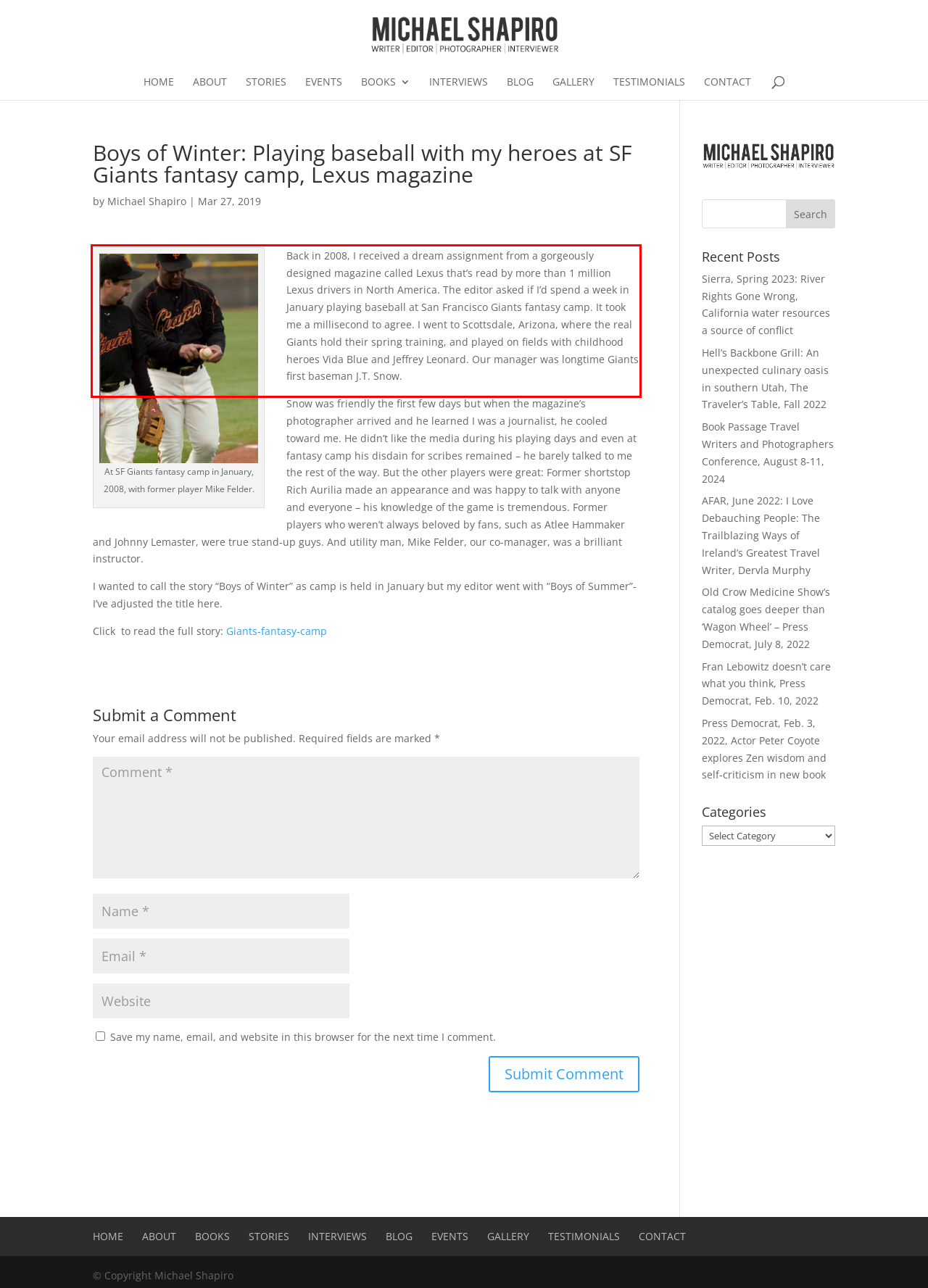Examine the webpage screenshot, find the red bounding box, and extract the text content within this marked area.

Back in 2008, I received a dream assignment from a gorgeously designed magazine called Lexus that’s read by more than 1 million Lexus drivers in North America. The editor asked if I’d spend a week in January playing baseball at San Francisco Giants fantasy camp. It took me a millisecond to agree. I went to Scottsdale, Arizona, where the real Giants hold their spring training, and played on fields with childhood heroes Vida Blue and Jeffrey Leonard. Our manager was longtime Giants first baseman J.T. Snow.